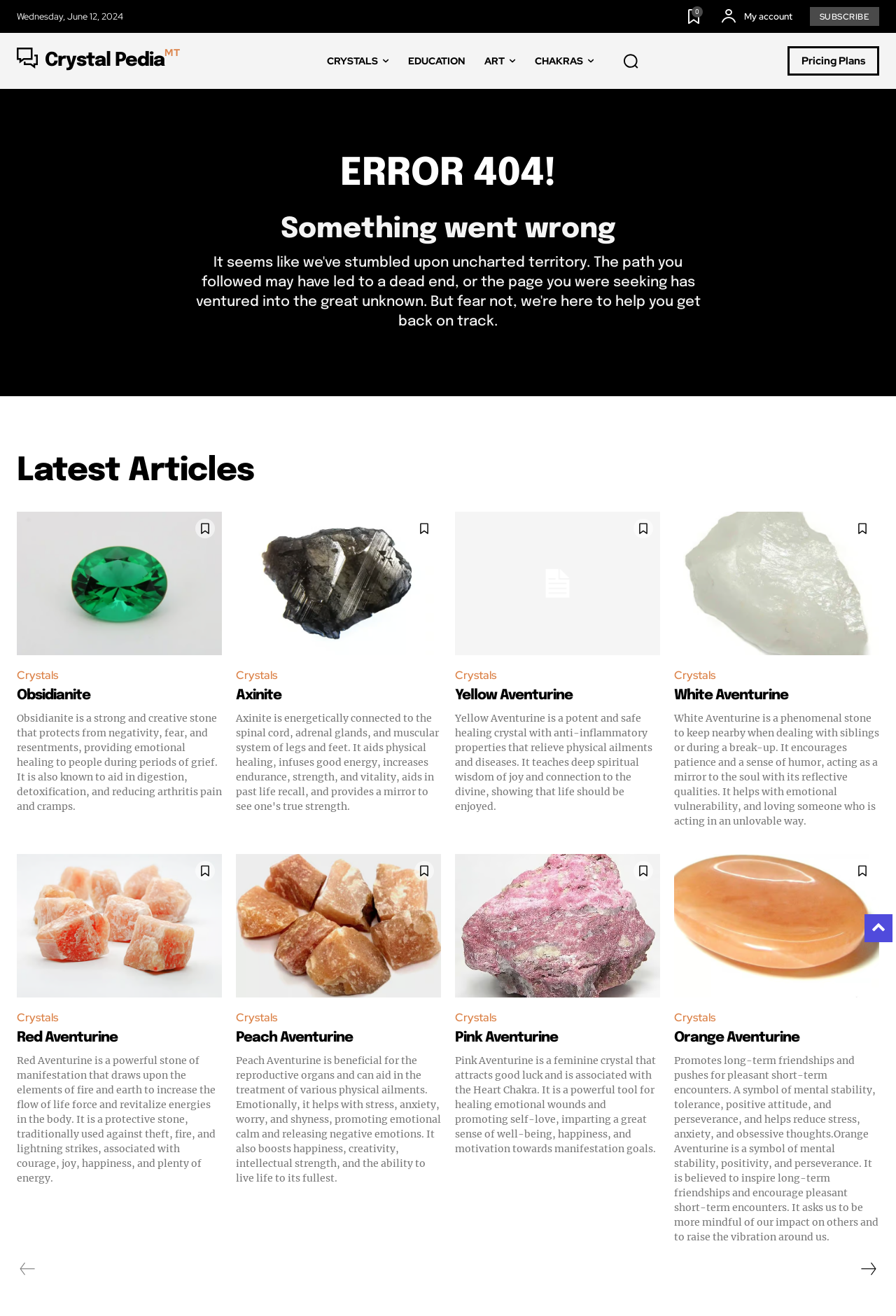Detail the various sections and features present on the webpage.

This webpage is a crystal information page with a "Page Not Found" error message. At the top, there is a date displayed as "Wednesday, June 12, 2024". Below the date, there are several links and an image, including "My account", "SUBSCRIBE", and "Crystal Pedia MT" with its corresponding icon. 

On the top-right corner, there is a search button with a magnifying glass icon. Below the search button, there are several links, including "Pricing Plans" and "CRYSTALS", "EDUCATION", "ART", and "CHAKRAS", which are likely categories or topics related to crystals.

The main content of the page is divided into two sections. The first section has a heading "ERROR 404!" and a subheading "Something went wrong". Below the subheading, there is a table with no content.

The second section has a heading "Latest Articles" and lists several articles about different types of crystals, including Obsidianite, Axinite, Yellow Aventurine, White Aventurine, Red Aventurine, Peach Aventurine, Pink Aventurine, and Orange Aventurine. Each article has a heading, a brief description, and one or two images. The articles are arranged in a grid layout, with three columns.

At the bottom of the page, there are navigation links "prev-page" and "next-page" to navigate through the articles.